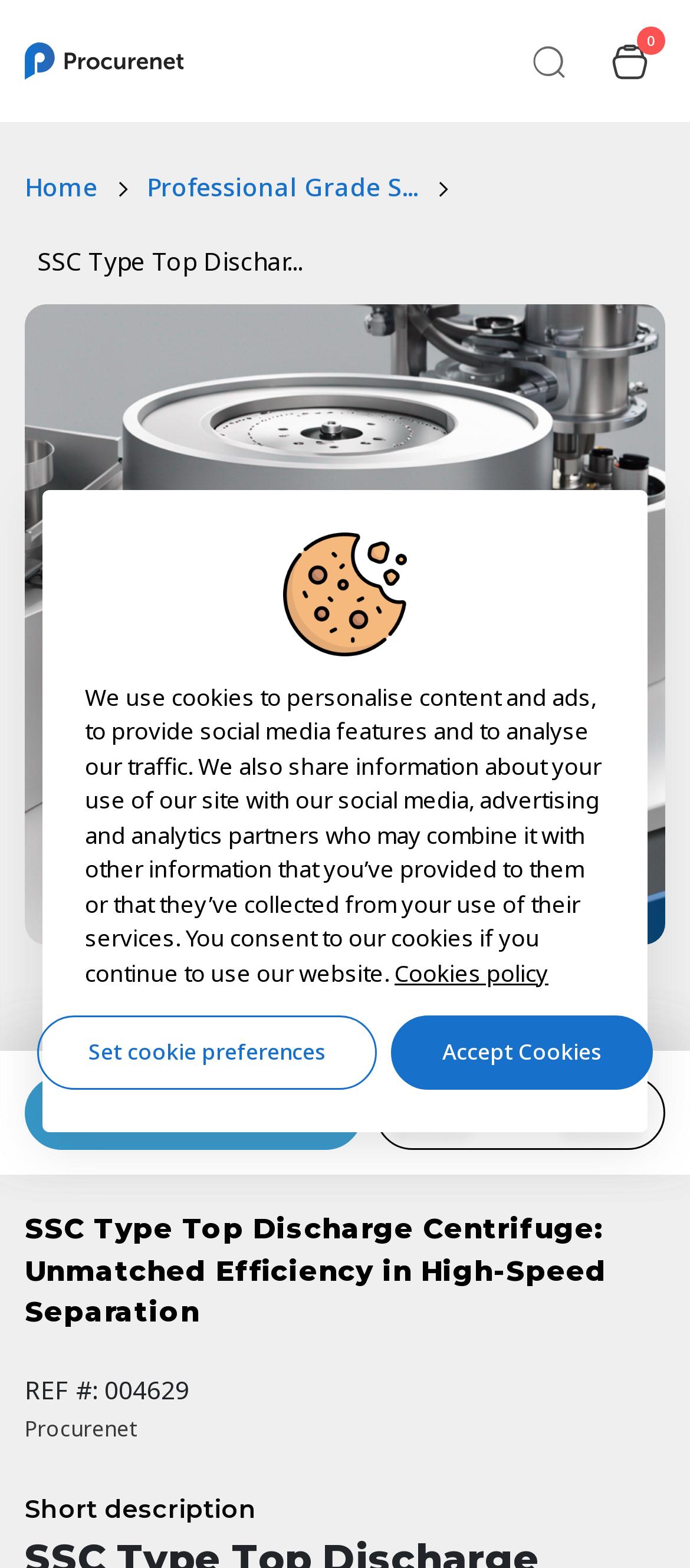Please determine the bounding box coordinates of the area that needs to be clicked to complete this task: 'Add to quote'. The coordinates must be four float numbers between 0 and 1, formatted as [left, top, right, bottom].

[0.544, 0.686, 0.964, 0.733]